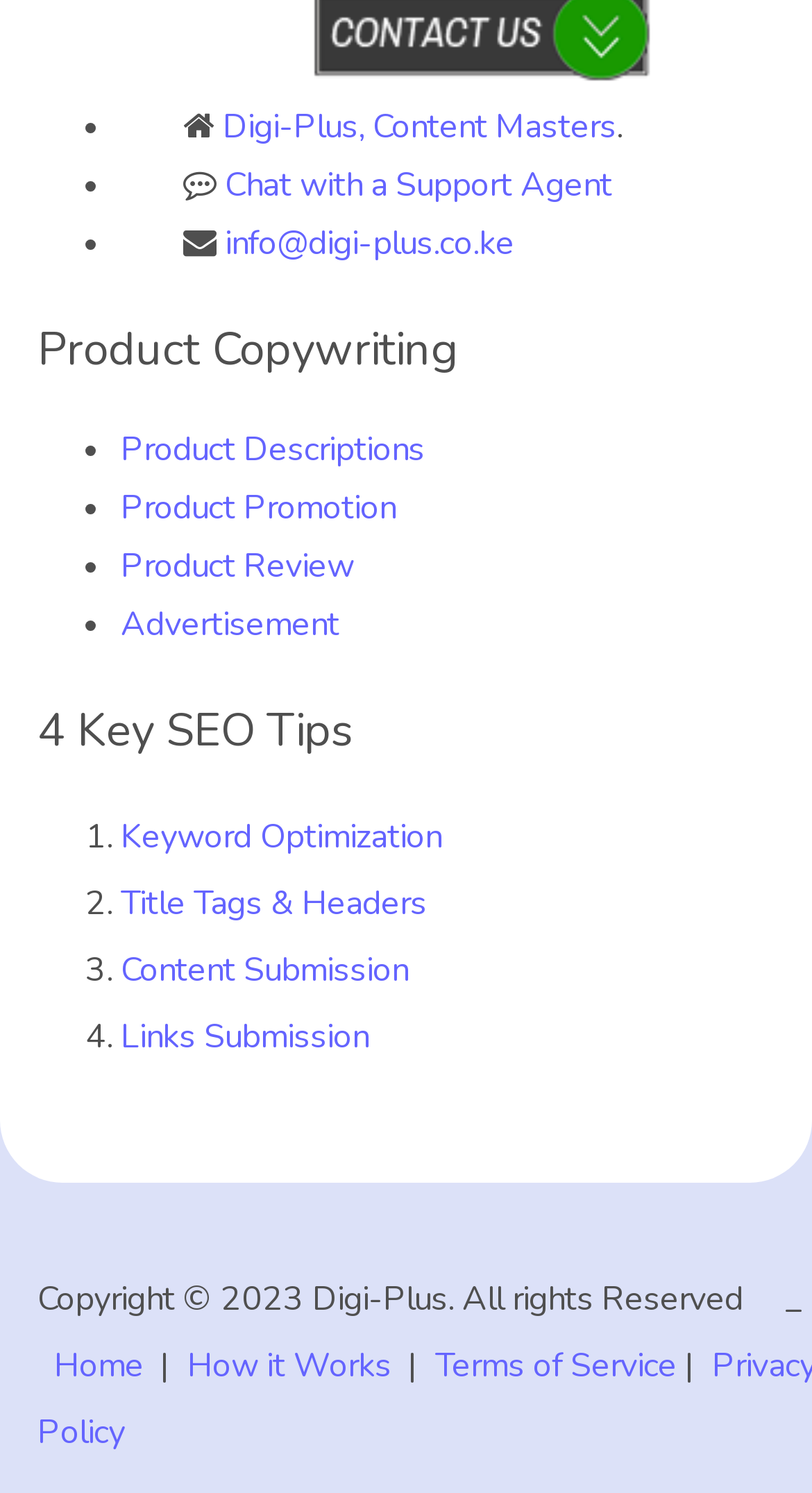Find the bounding box coordinates corresponding to the UI element with the description: "Chat with a Support Agent". The coordinates should be formatted as [left, top, right, bottom], with values as floats between 0 and 1.

[0.277, 0.108, 0.754, 0.139]